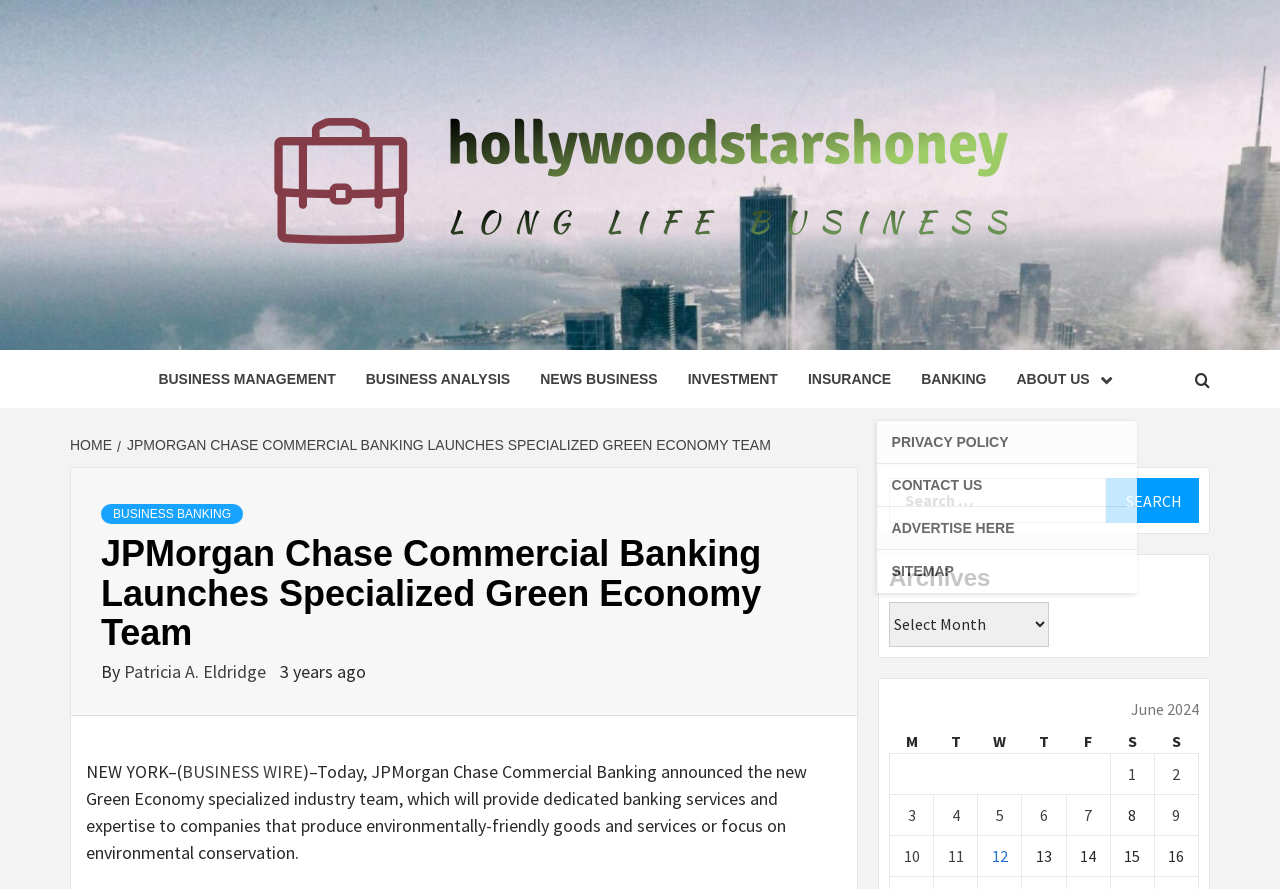What is the date of the news article?
Analyze the image and deliver a detailed answer to the question.

The date of the news article can be found in the text, which mentions '3 years ago' as the time when the news was published.